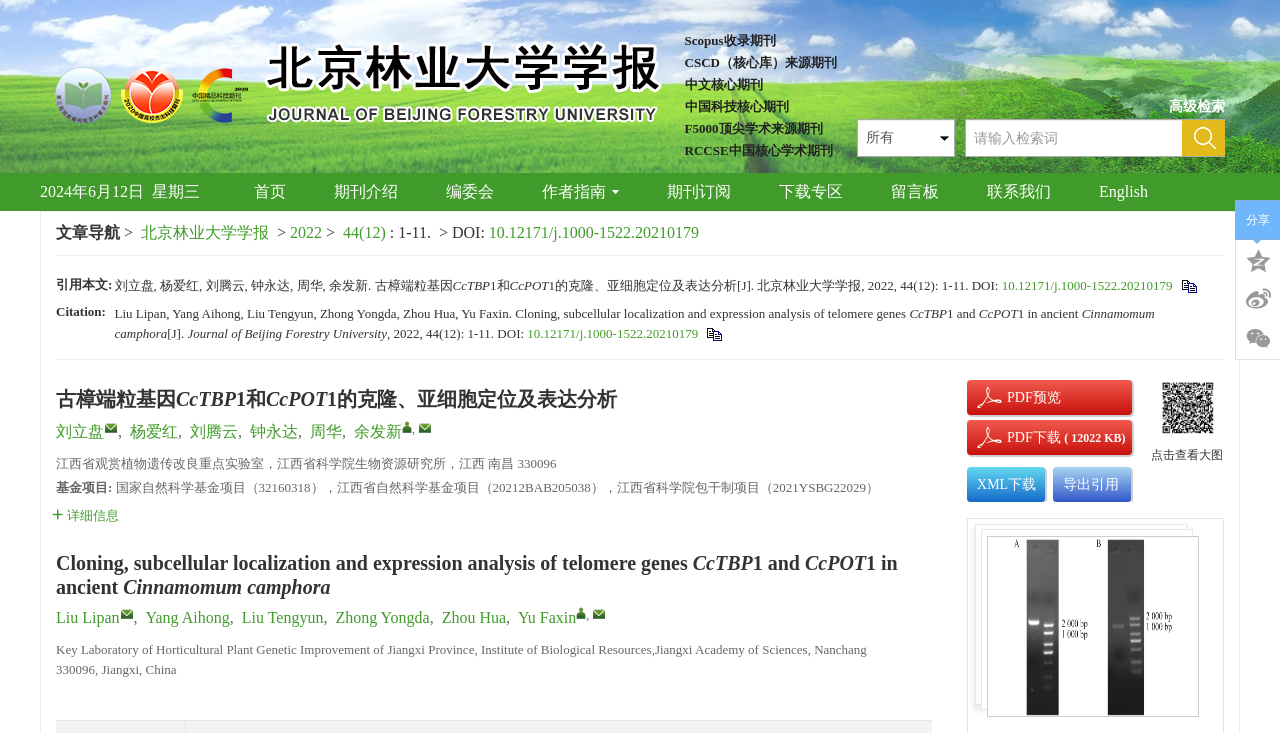Find the bounding box coordinates of the clickable area required to complete the following action: "view journal information".

[0.242, 0.236, 0.33, 0.288]